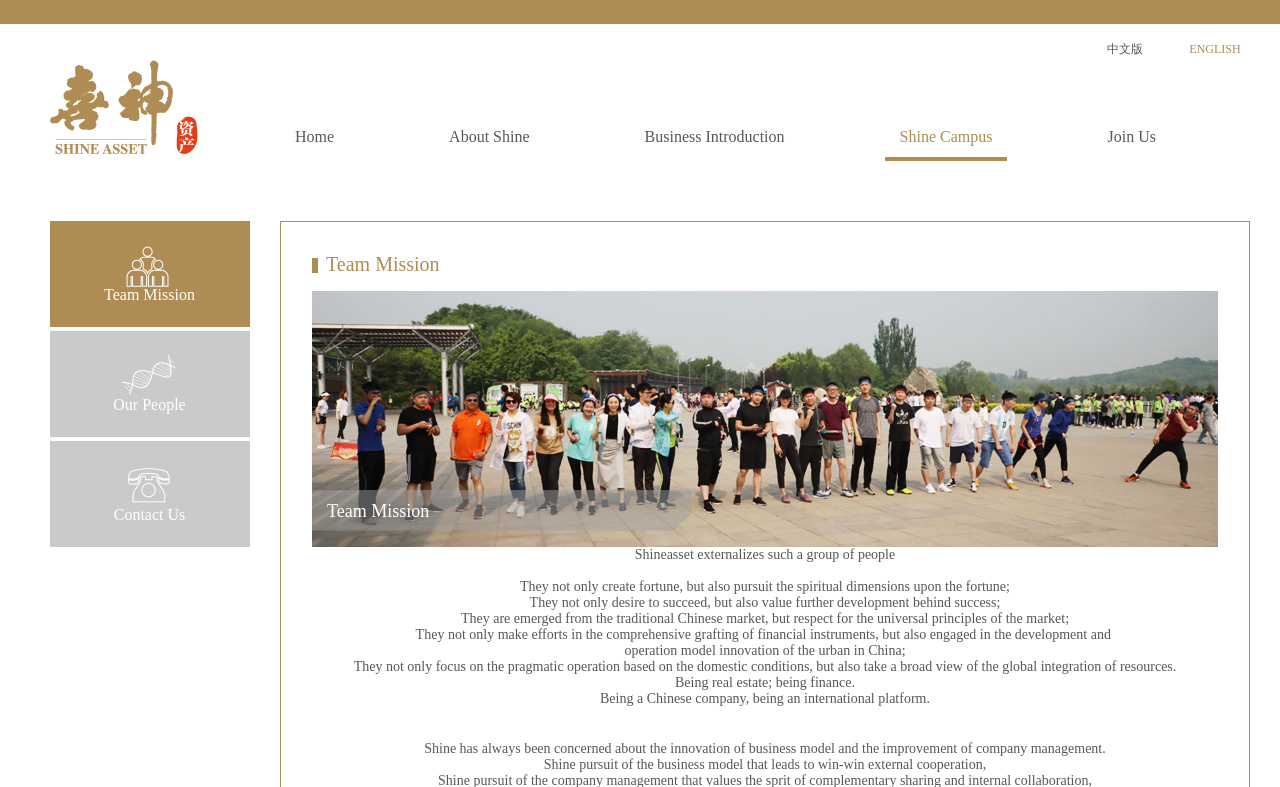Provide an in-depth caption for the contents of the webpage.

The webpage is about the team mission of a company called Shine. At the top right corner, there are three language options: "中文版", "ENGLISH", and an empty link. Below these options, there is a navigation menu with six links: "Home", "About Shine", "Business Introduction", "Shine Campus", "Join Us", and "Team Mission", which is the current page.

On the left side, there is a vertical menu with three links: "Team Mission", "Our People", and "Contact Us". The main content of the page is a series of paragraphs that describe the team mission of Shine. The text is divided into nine sections, each describing a different aspect of the company's mission and values.

The first section starts with the sentence "Shineasset externalizes such a group of people" and is located in the middle of the page. The subsequent sections are arranged vertically below the first one, with each section building on the previous one to describe the company's mission and values. The text describes the company's focus on creating fortune, pursuing spiritual dimensions, valuing development, respecting universal principles, and innovating business models.

At the bottom of the page, there are two final sections that summarize the company's mission, with the phrases "Being real estate; being finance" and "Being a Chinese company, being an international platform". The last section mentions the company's pursuit of win-win external cooperation. Overall, the webpage provides a detailed description of Shine's team mission and values.